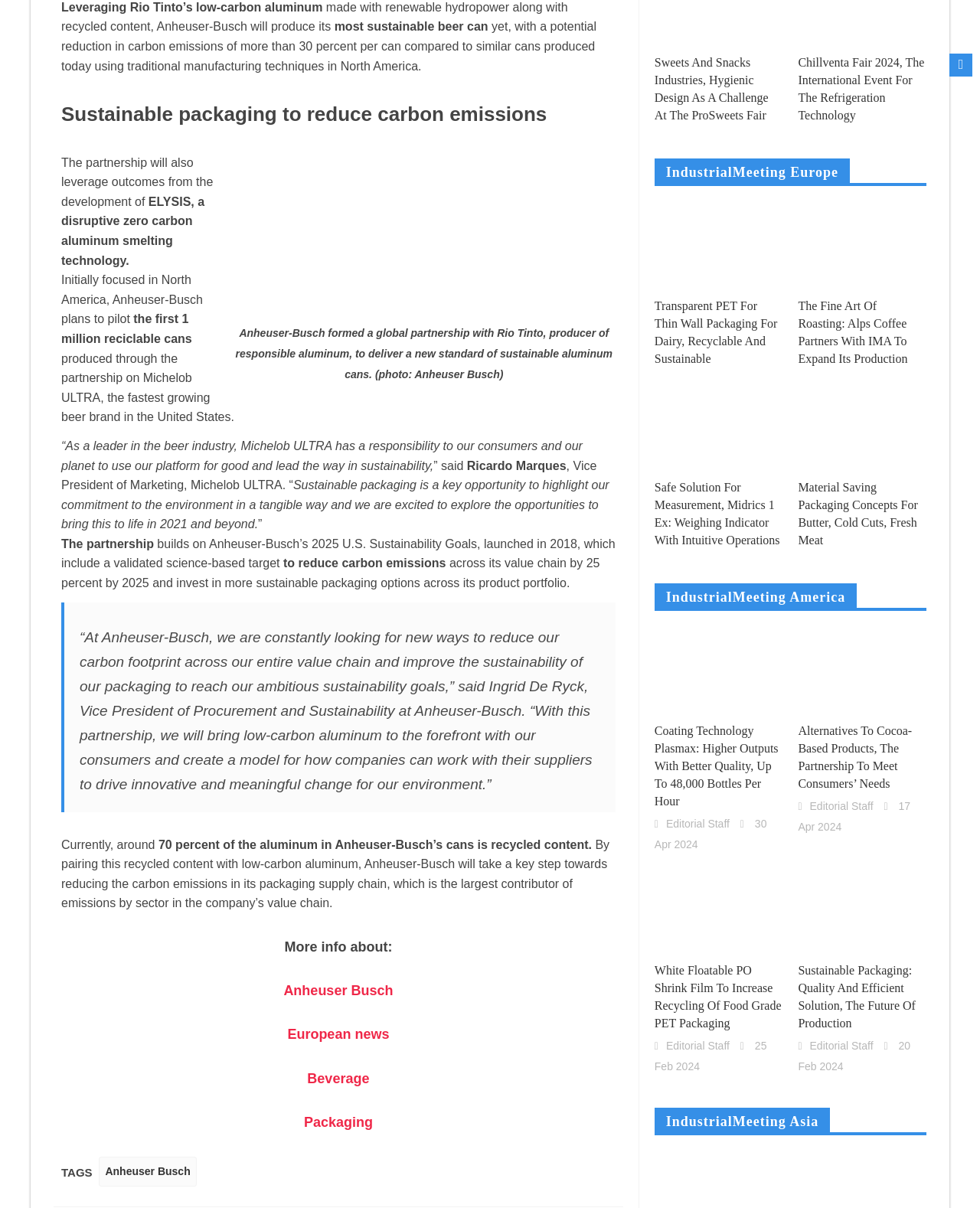What is the goal of Anheuser-Busch's 2025 U.S. Sustainability Goals?
Based on the visual, give a brief answer using one word or a short phrase.

Reduce carbon emissions by 25 percent